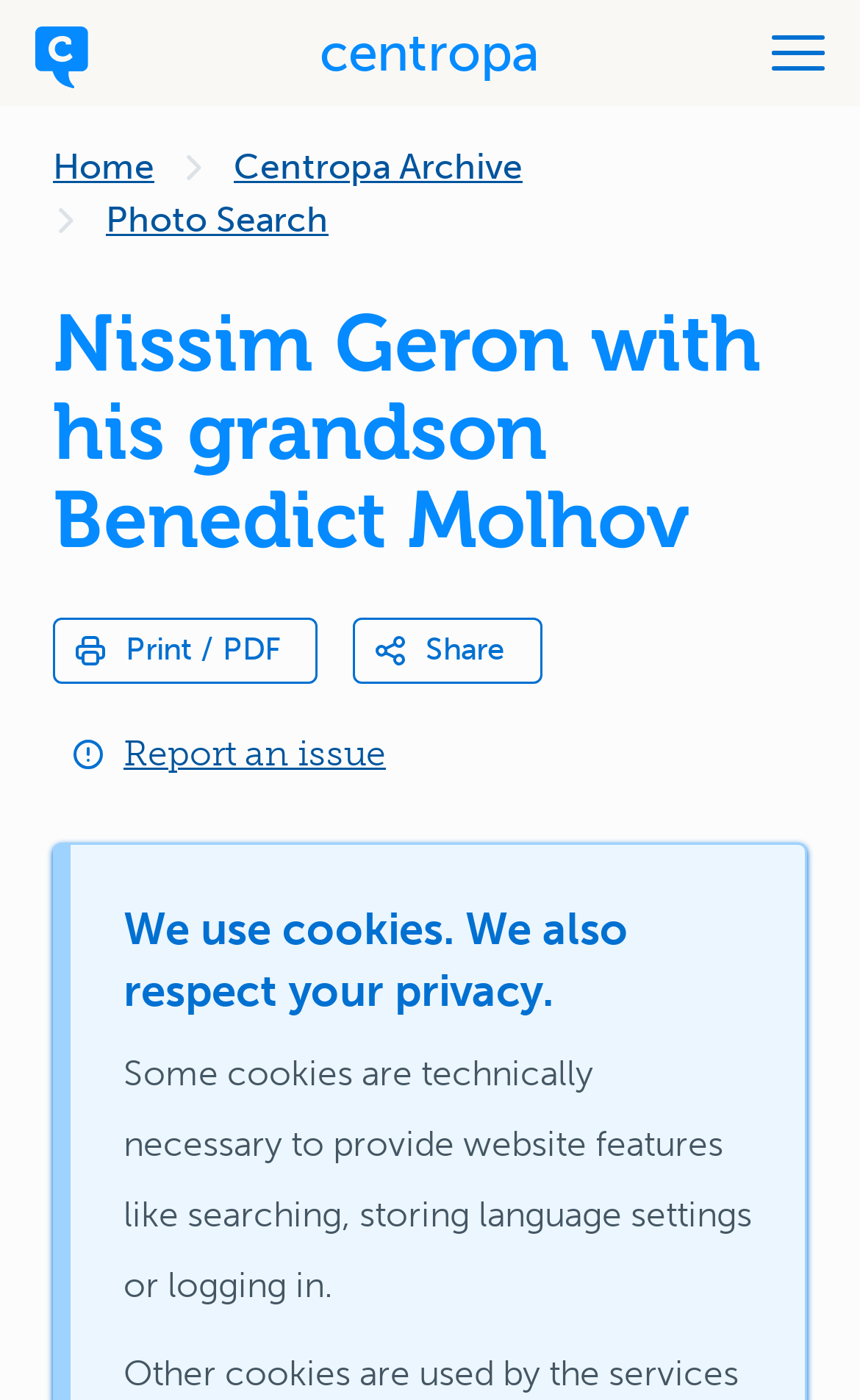Predict the bounding box of the UI element based on this description: "Print / PDF".

[0.062, 0.441, 0.369, 0.488]